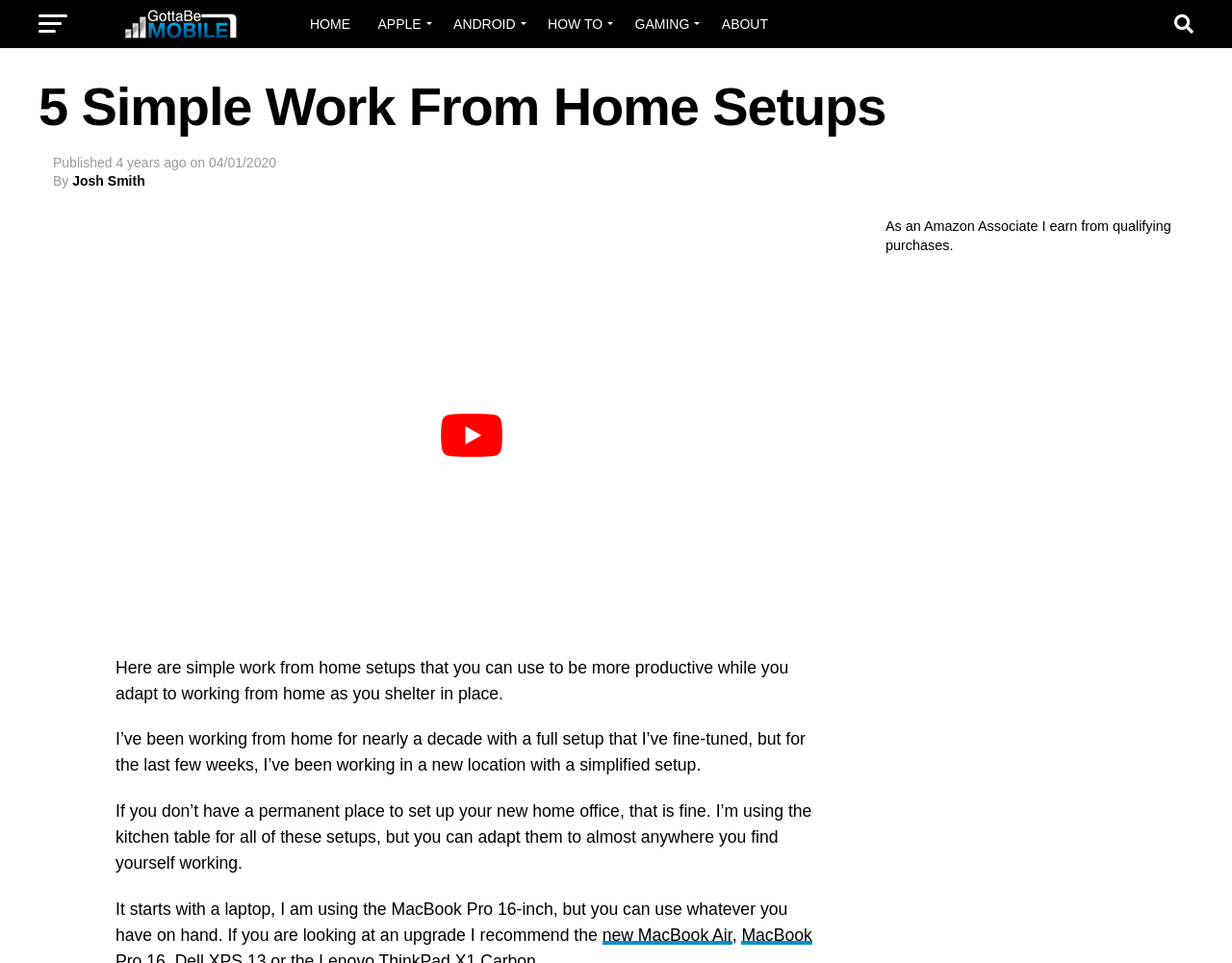Provide the bounding box coordinates for the specified HTML element described in this description: "Apple". The coordinates should be four float numbers ranging from 0 to 1, in the format [left, top, right, bottom].

[0.297, 0.0, 0.355, 0.05]